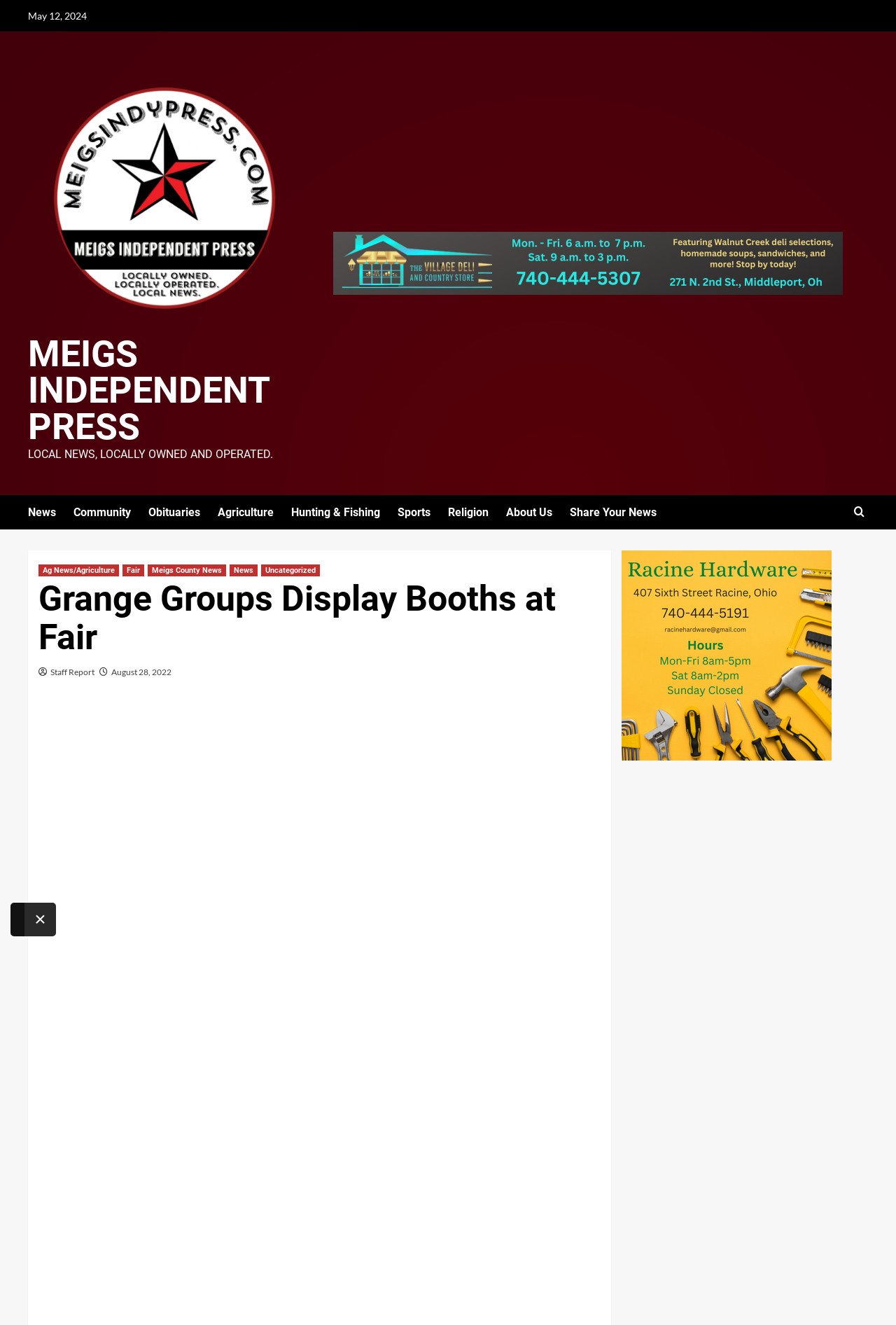Identify the bounding box coordinates of the specific part of the webpage to click to complete this instruction: "Click on the 'Meigs Independent Press' link".

[0.031, 0.048, 0.336, 0.254]